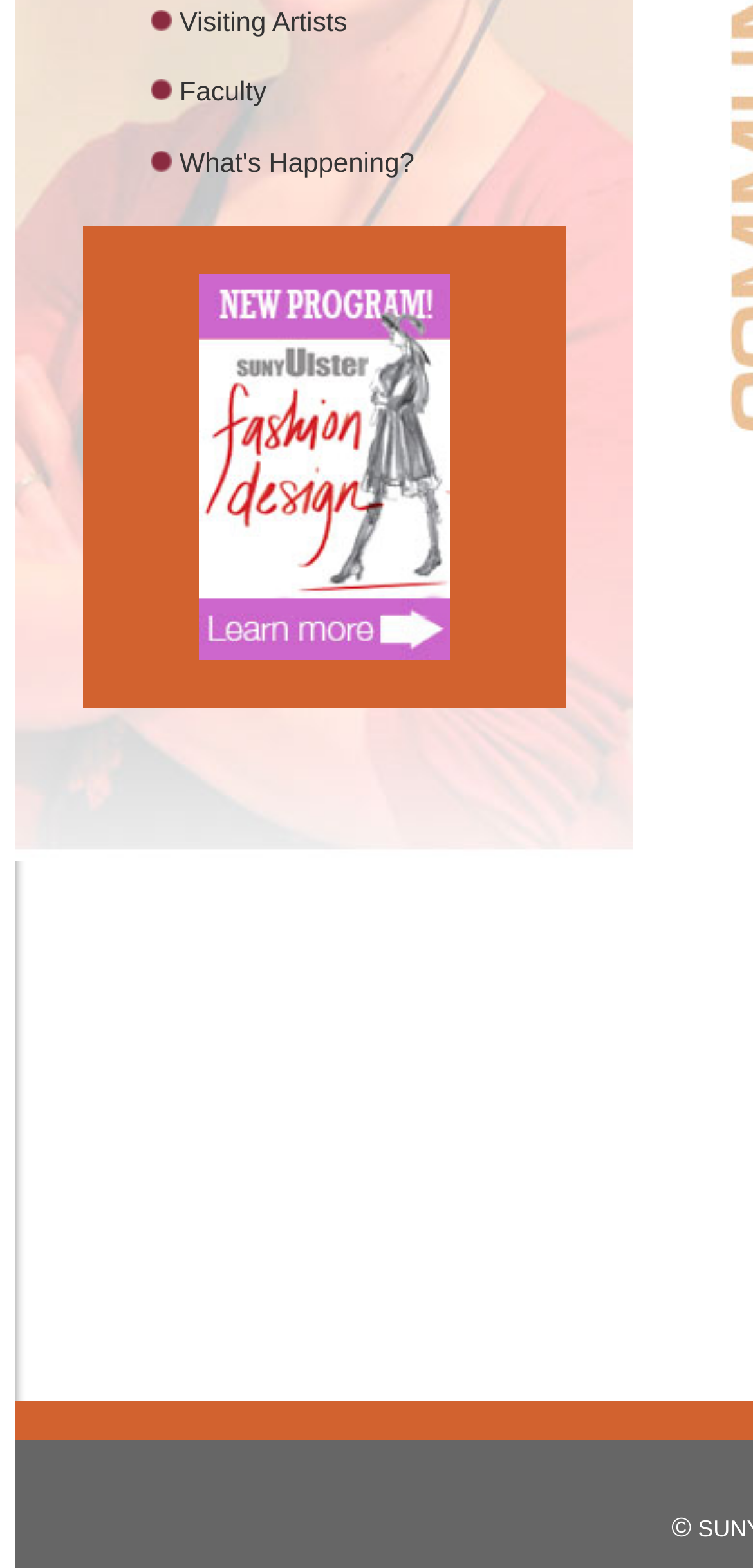Find and provide the bounding box coordinates for the UI element described here: "©". The coordinates should be given as four float numbers between 0 and 1: [left, top, right, bottom].

[0.892, 0.963, 0.918, 0.983]